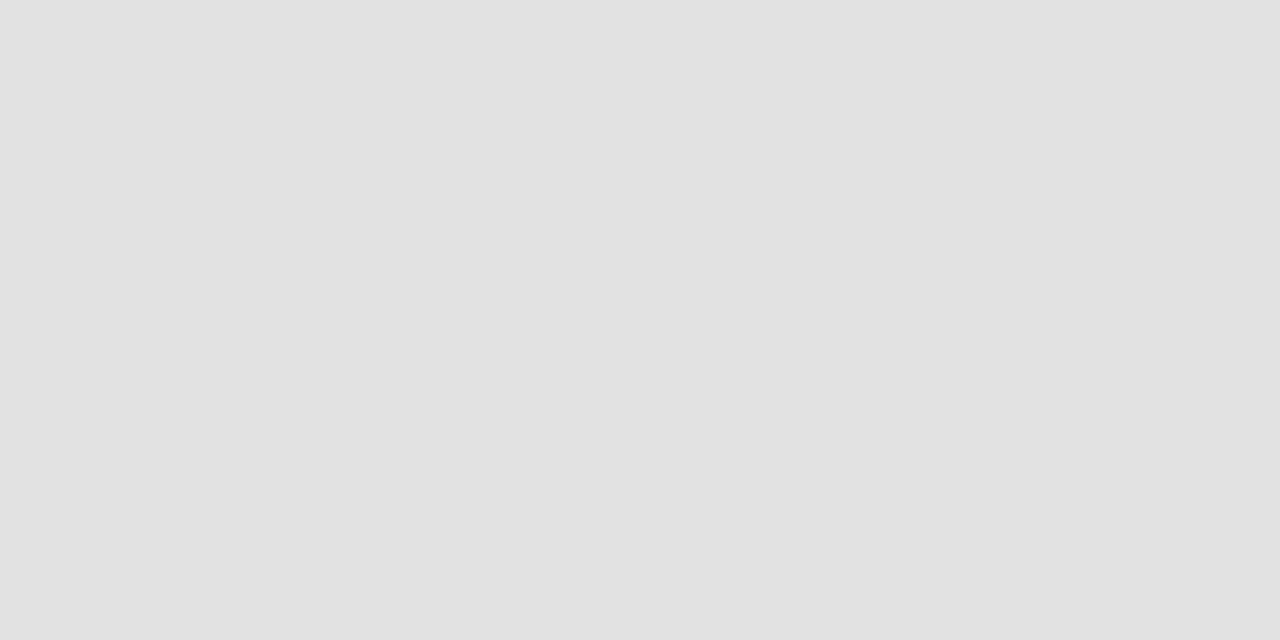Give the bounding box coordinates for the element described as: "Go to Top".

[0.904, 0.945, 0.941, 1.0]